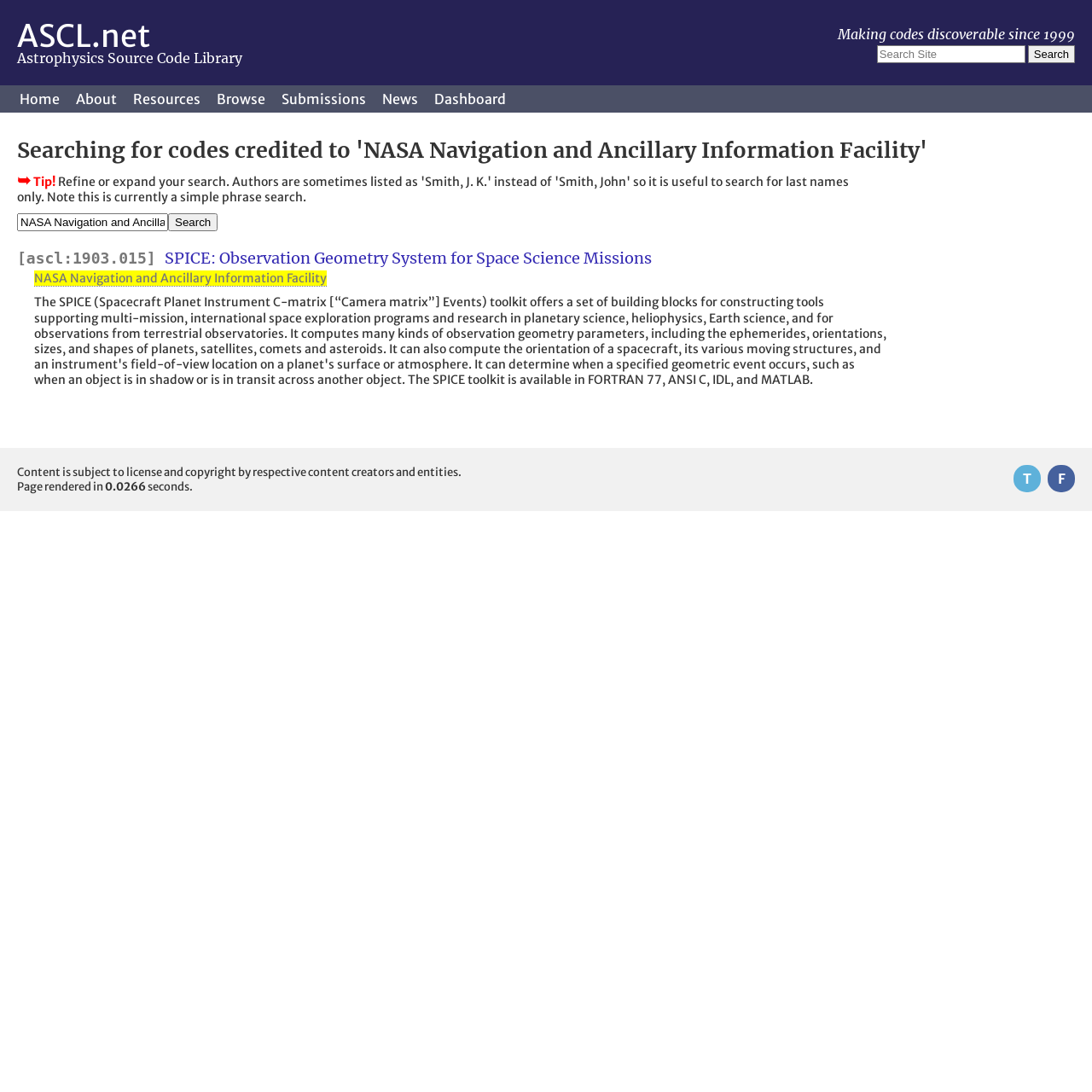Can you provide the bounding box coordinates for the element that should be clicked to implement the instruction: "Search for NASA Navigation and Ancillary Information Facility"?

[0.154, 0.196, 0.199, 0.212]